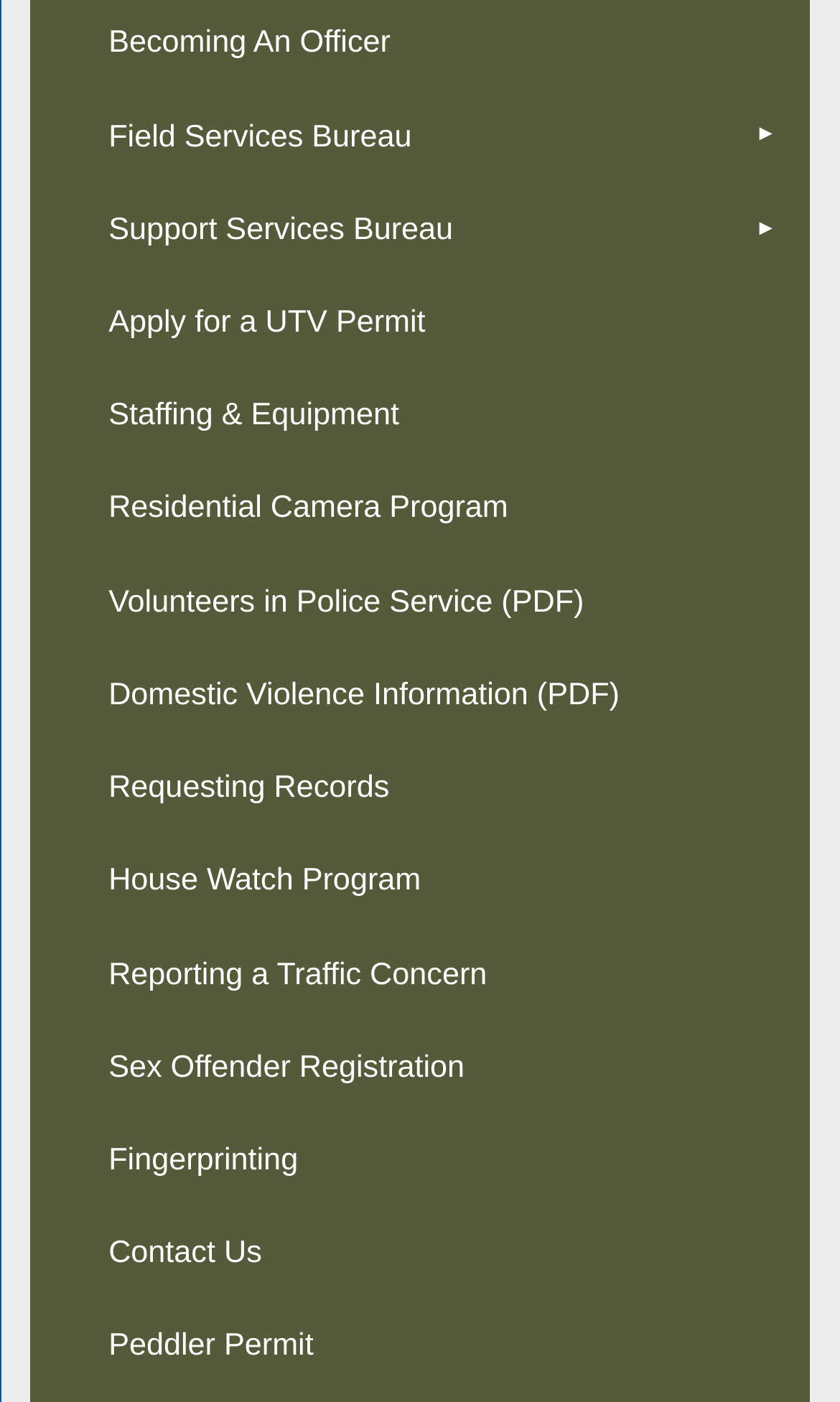Please locate the bounding box coordinates of the element that should be clicked to achieve the given instruction: "Click the responsive menu button".

None